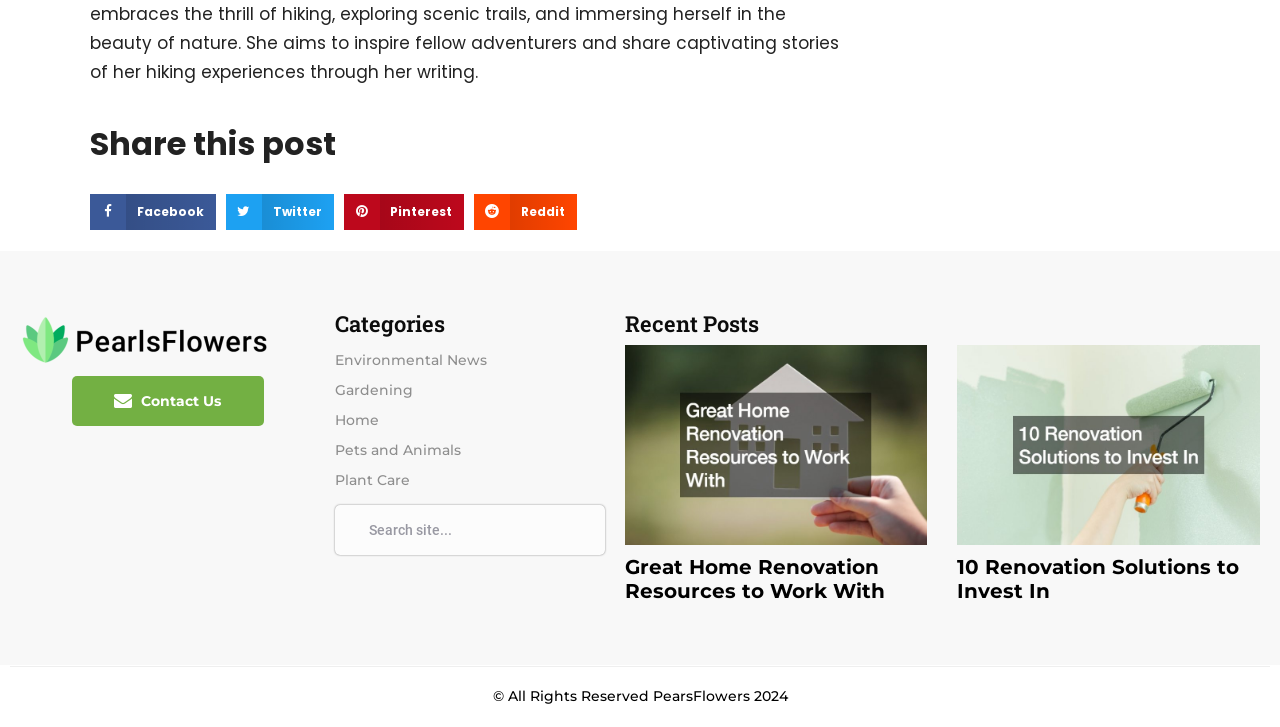Provide the bounding box coordinates of the HTML element described by the text: "Pets and Animals".

[0.262, 0.606, 0.36, 0.631]